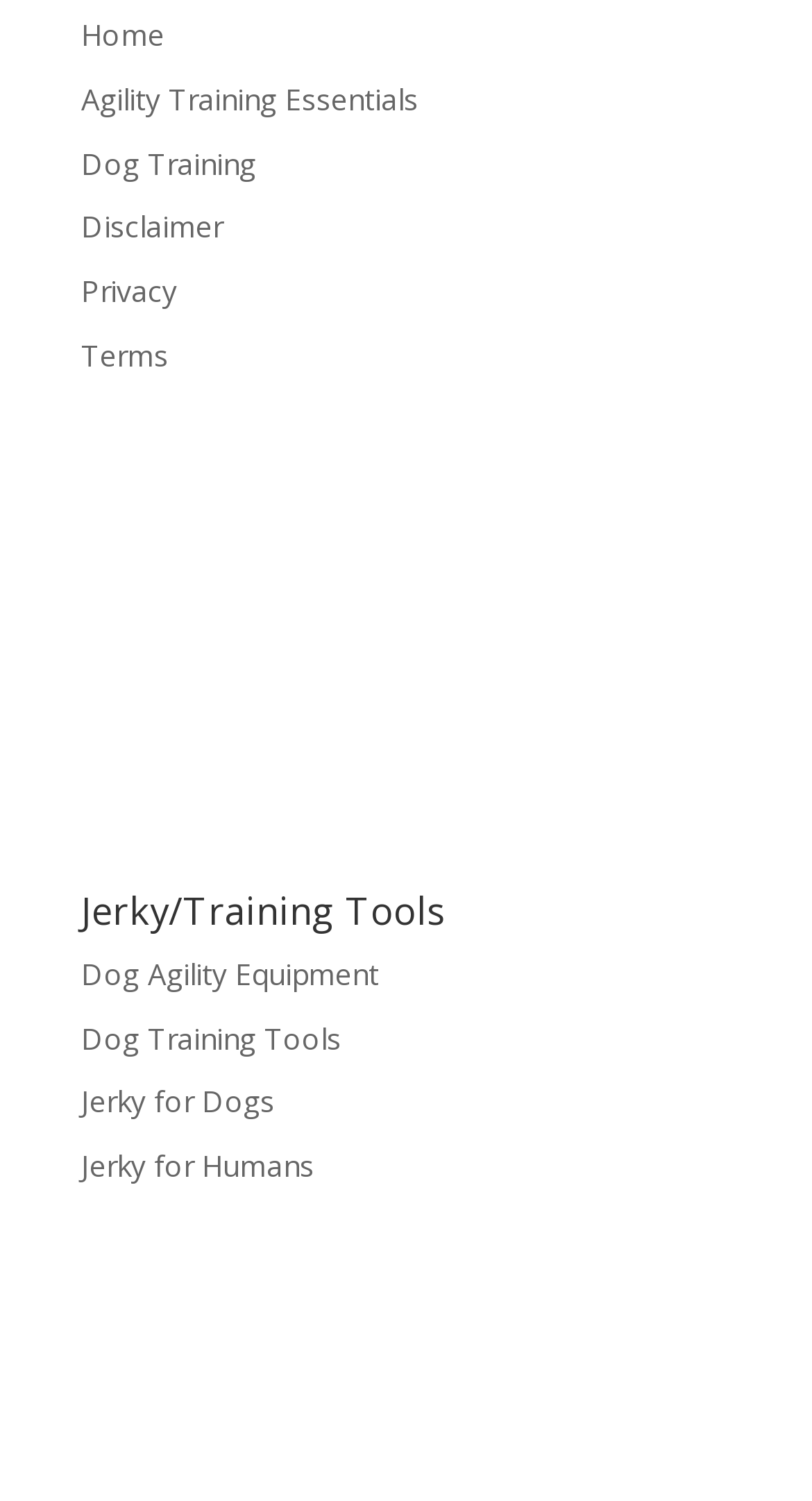Locate the bounding box of the UI element described in the following text: "Dog Training".

[0.1, 0.095, 0.315, 0.122]